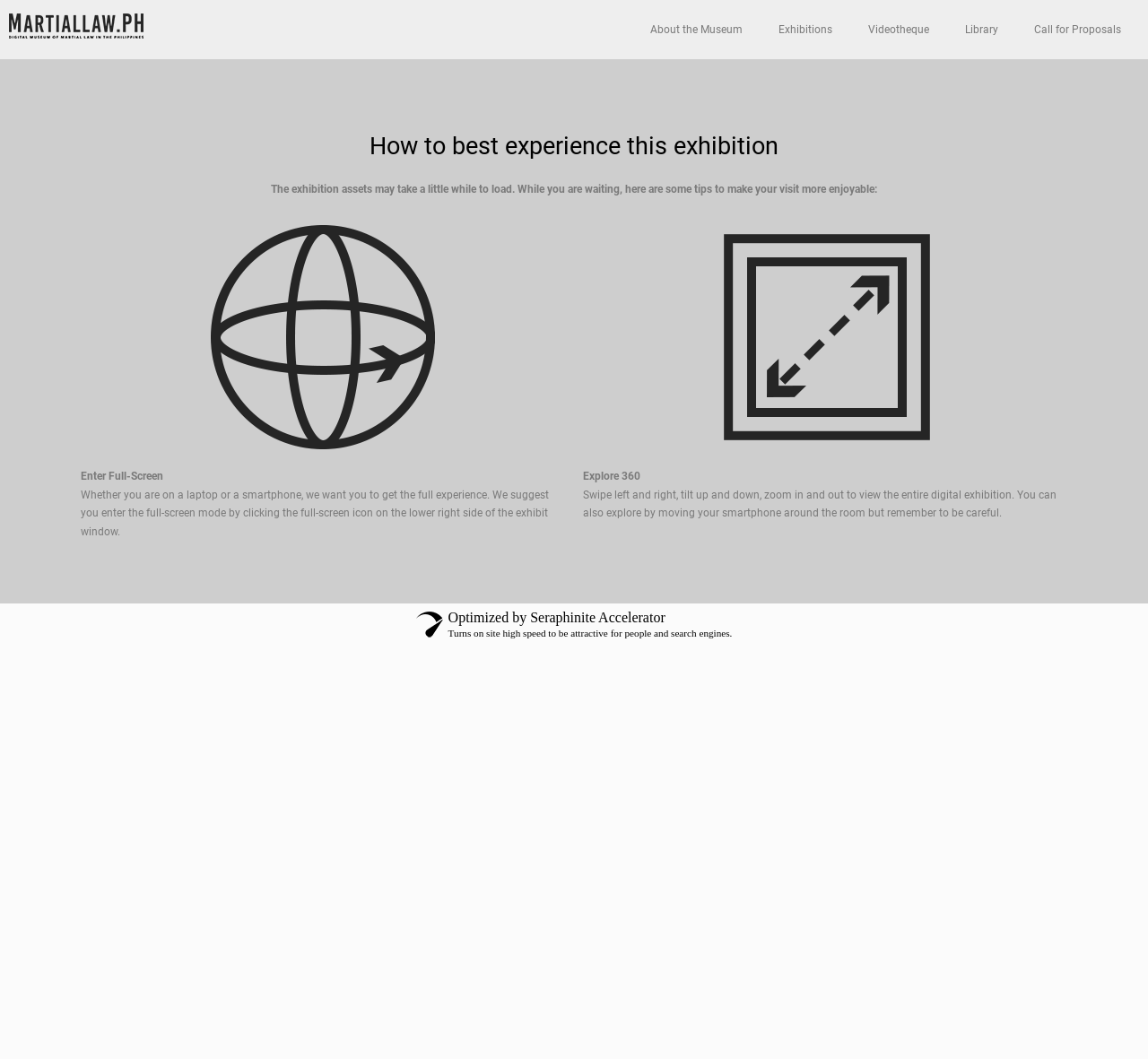Answer the question briefly using a single word or phrase: 
How can you explore the digital exhibition?

Swipe, tilt, zoom